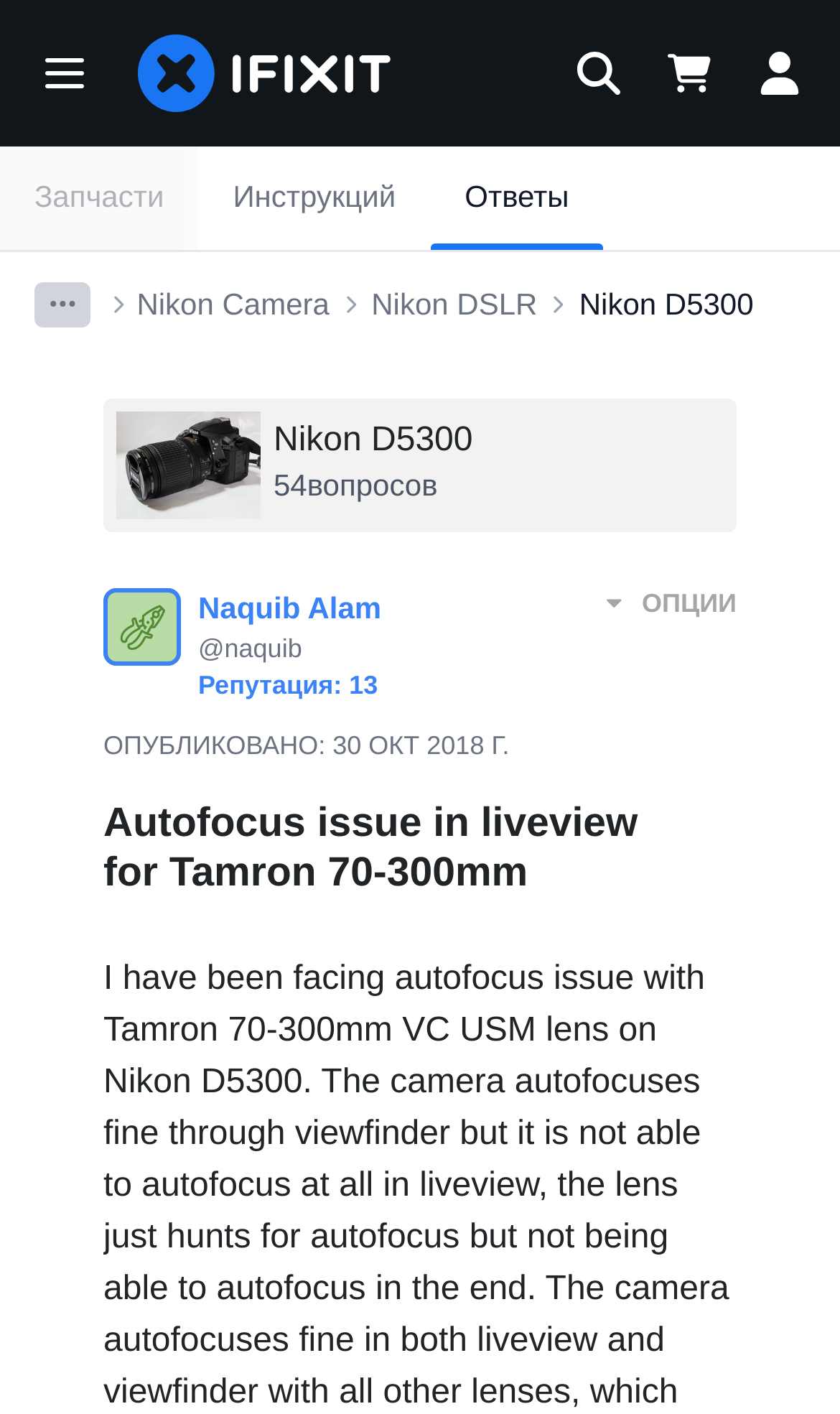Your task is to extract the text of the main heading from the webpage.

Autofocus issue in liveview for Tamron 70-300mm